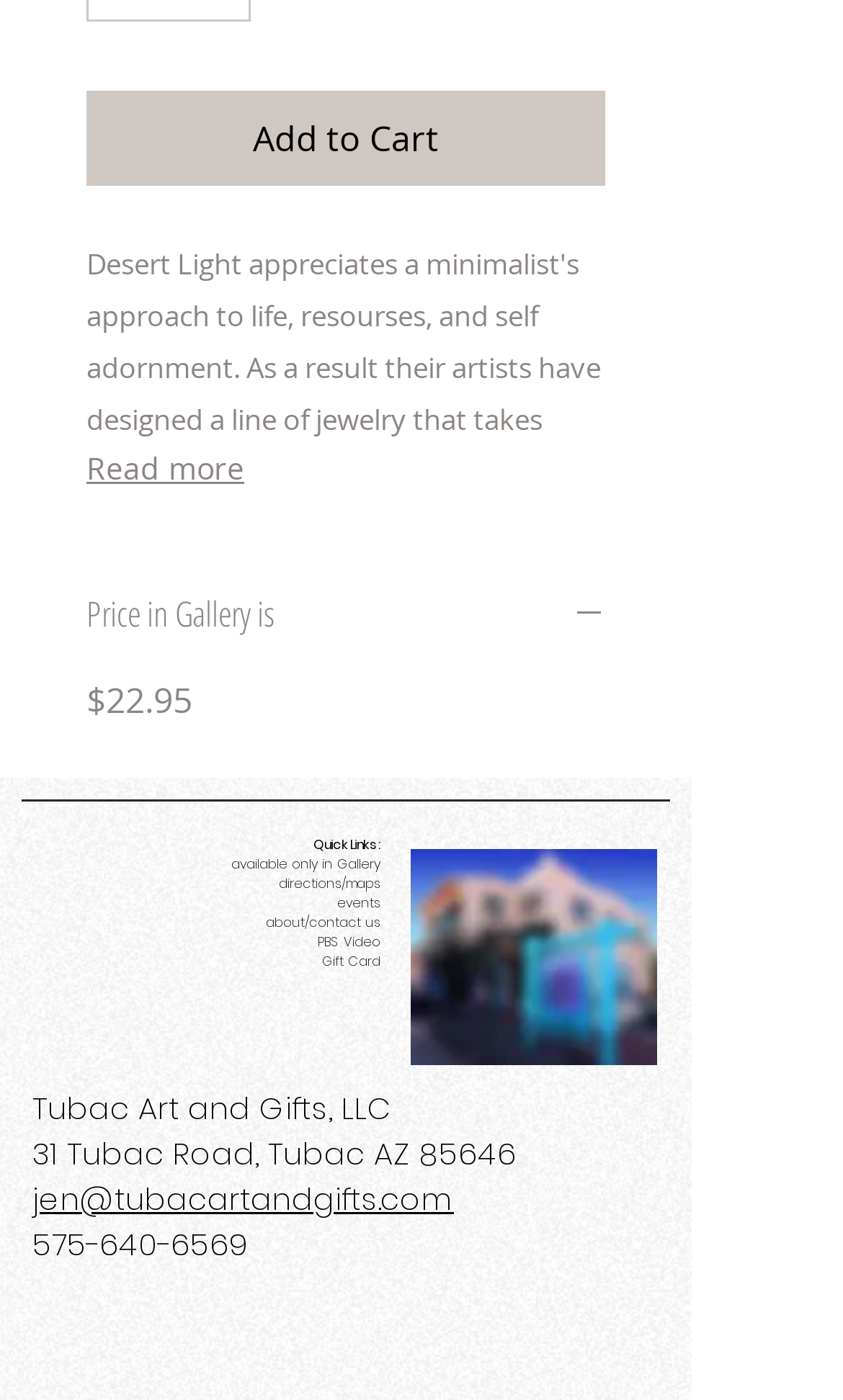Use a single word or phrase to answer the question: What is the name of the company?

Tubac Art and Gifts, LLC